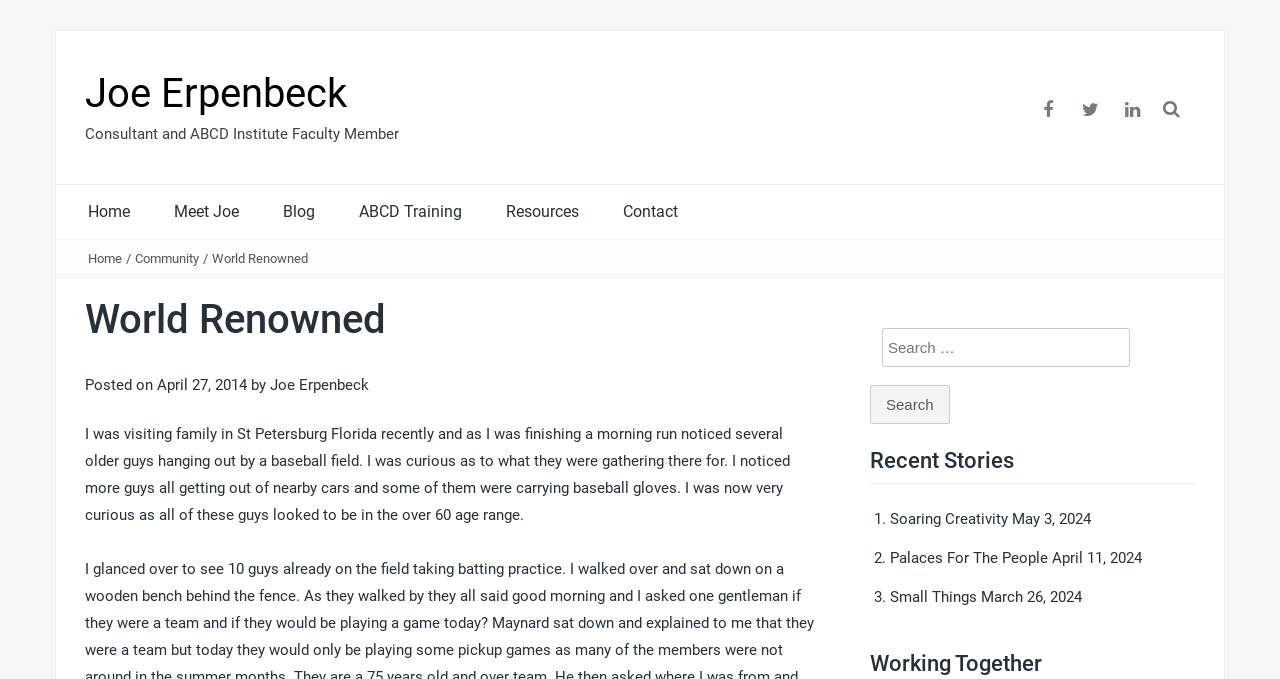Write a detailed summary of the webpage.

The webpage appears to be a personal blog or website belonging to Joe Erpenbeck, a consultant and ABCD Institute Faculty Member. At the top of the page, there is a heading with the title "Joe Erpenbeck" and a link to the same name. Below this, there is a brief description of Joe's profession.

To the right of the title, there are several social media links, represented by icons, and a search bar. The search bar is accompanied by a button labeled "Search". 

The main content of the page is divided into two sections. On the left, there is a navigation menu with links to different sections of the website, including "Home", "Meet Joe", "Blog", "ABCD Training", "Resources", and "Contact".

On the right, there is a blog post with the title "World Renowned". The post is dated April 27, 2014, and is written by Joe Erpenbeck. The post describes Joe's encounter with a group of older men gathered at a baseball field in St Petersburg, Florida. 

Below the blog post, there is a section titled "Recent Stories" with a list of three links to other blog posts, each with a title and a date. The posts are listed in reverse chronological order, with the most recent post at the top.